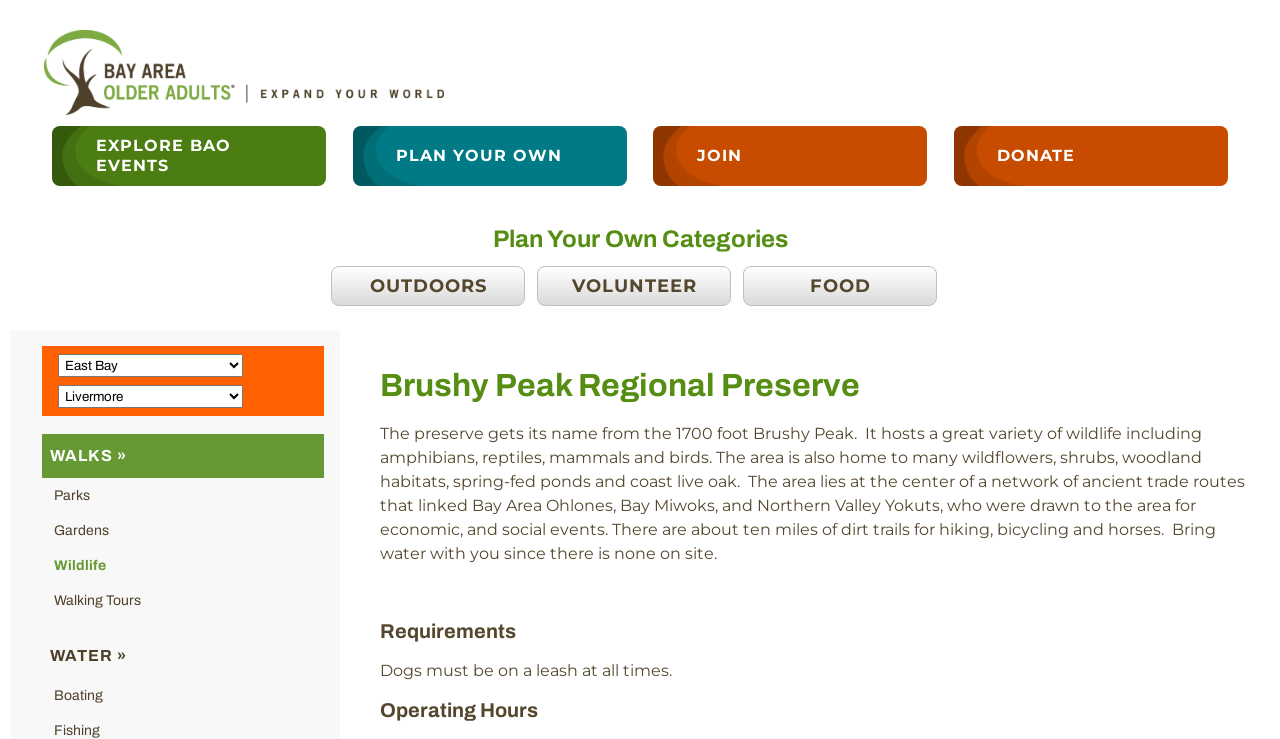Provide the bounding box coordinates of the HTML element this sentence describes: "Water »". The bounding box coordinates consist of four float numbers between 0 and 1, i.e., [left, top, right, bottom].

[0.039, 0.875, 0.099, 0.898]